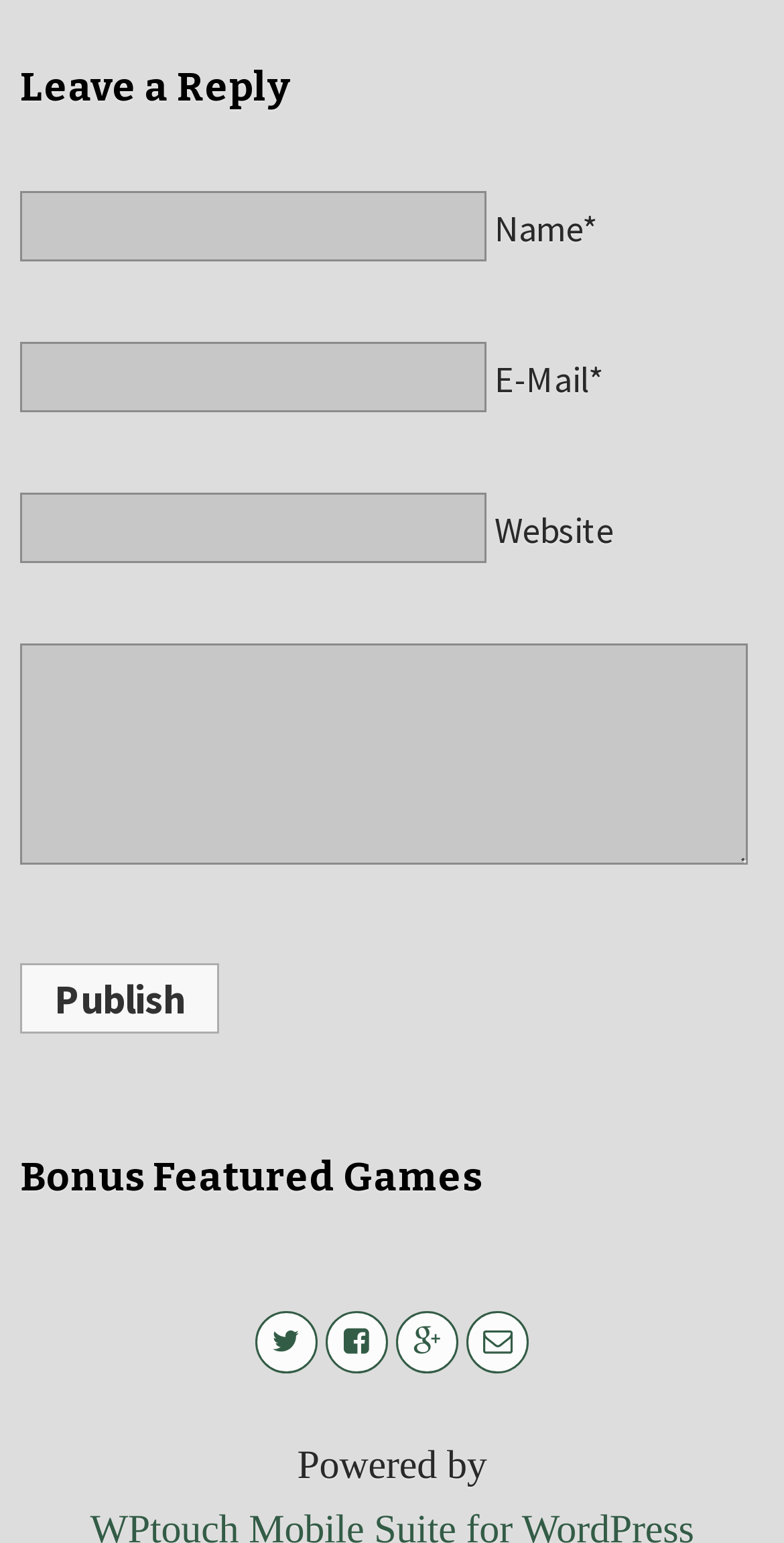Indicate the bounding box coordinates of the clickable region to achieve the following instruction: "Enter your website URL."

[0.026, 0.319, 0.621, 0.365]